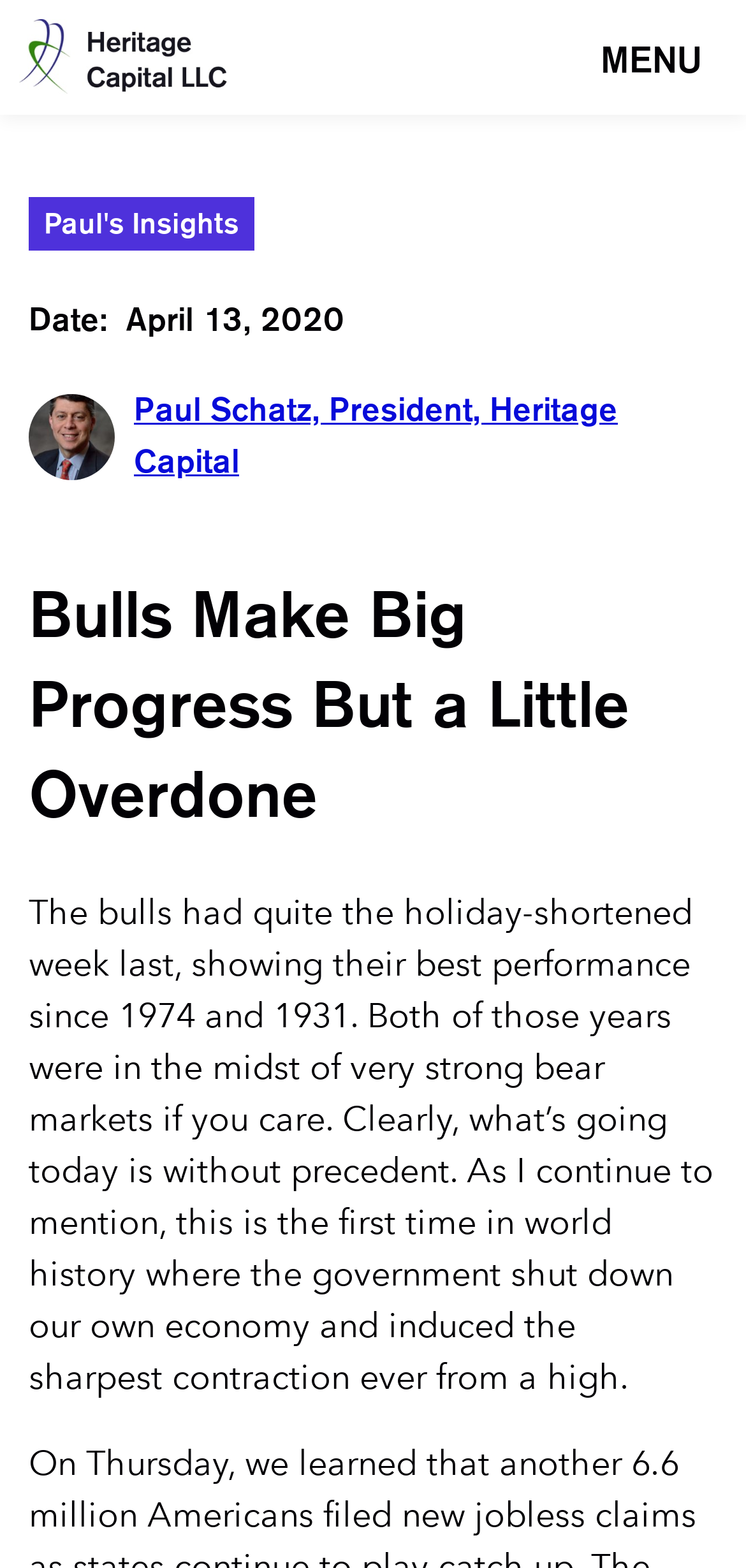From the webpage screenshot, identify the region described by Paul Schatz, President, Heritage Capital. Provide the bounding box coordinates as (top-left x, top-left y, bottom-right x, bottom-right y), with each value being a floating point number between 0 and 1.

[0.179, 0.245, 0.962, 0.311]